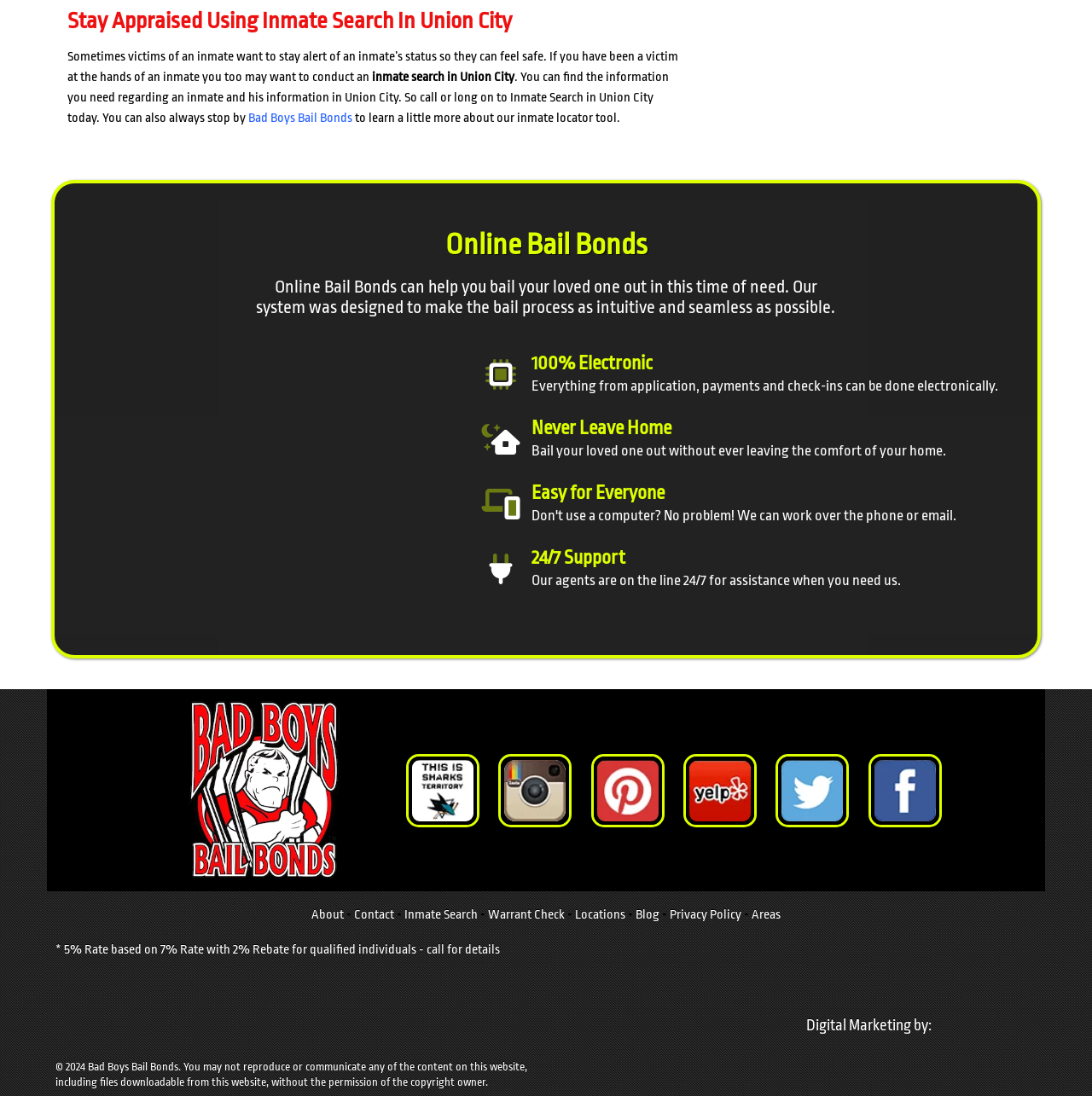Determine the bounding box coordinates of the target area to click to execute the following instruction: "Follow Bad Boys Bail Bonds on Instagram.."

[0.457, 0.688, 0.524, 0.755]